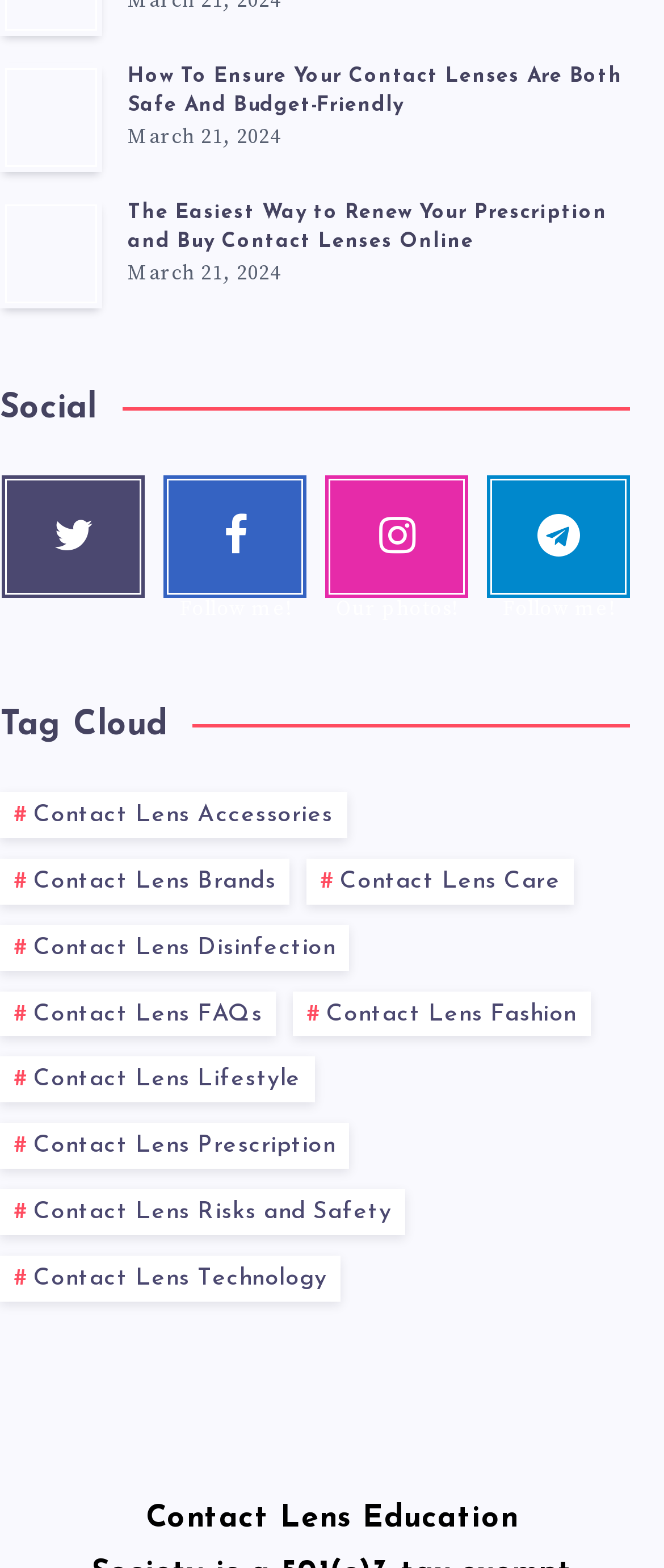Identify the bounding box coordinates for the element you need to click to achieve the following task: "Read the article about renewing prescription and buying contact lenses online". Provide the bounding box coordinates as four float numbers between 0 and 1, in the form [left, top, right, bottom].

[0.192, 0.127, 0.949, 0.165]